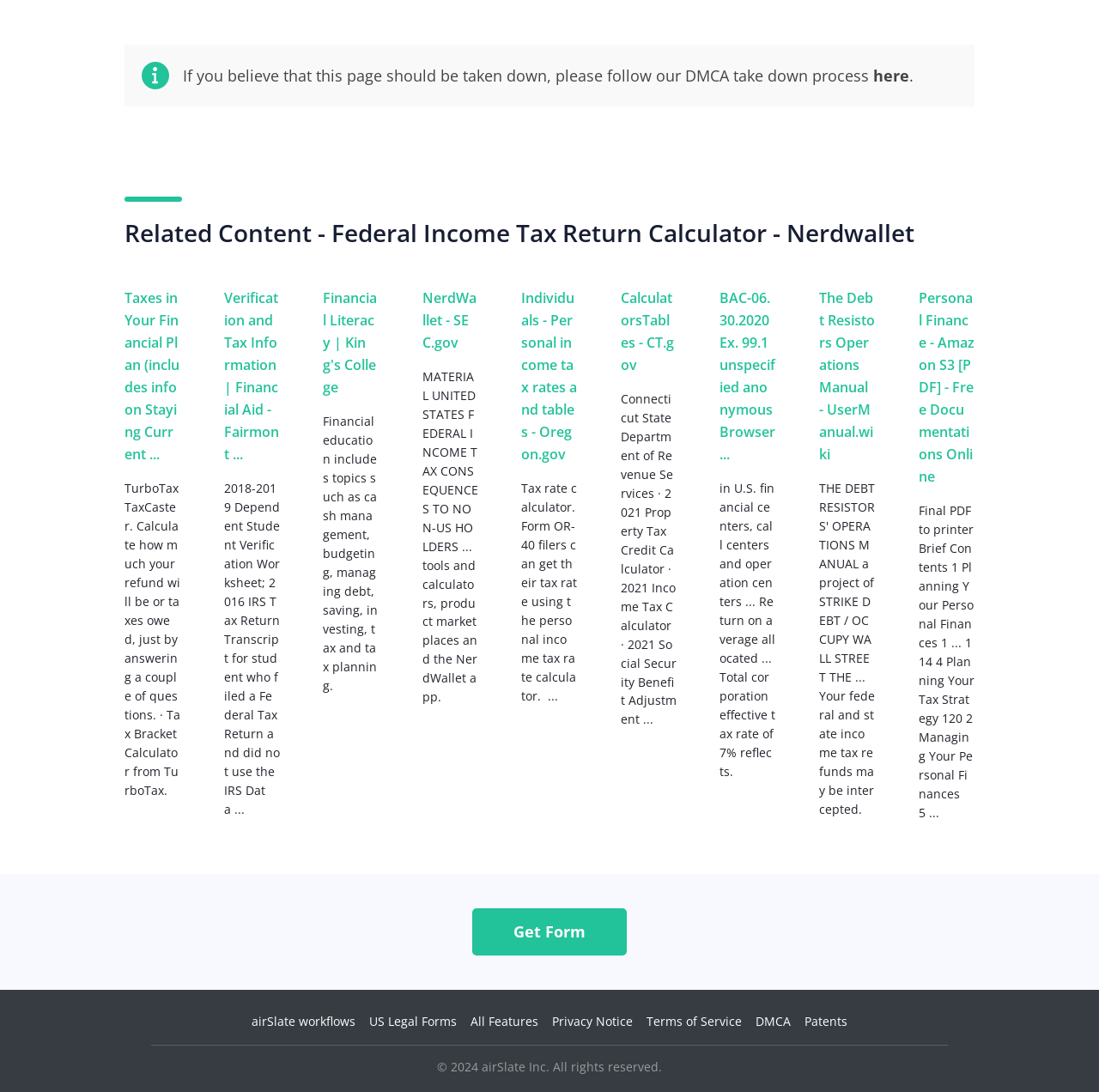How many links are provided under 'Related Content'?
Using the information from the image, provide a comprehensive answer to the question.

There are 9 links provided under 'Related Content', which are related to federal income tax return calculator, tax brackets, financial literacy, and more.